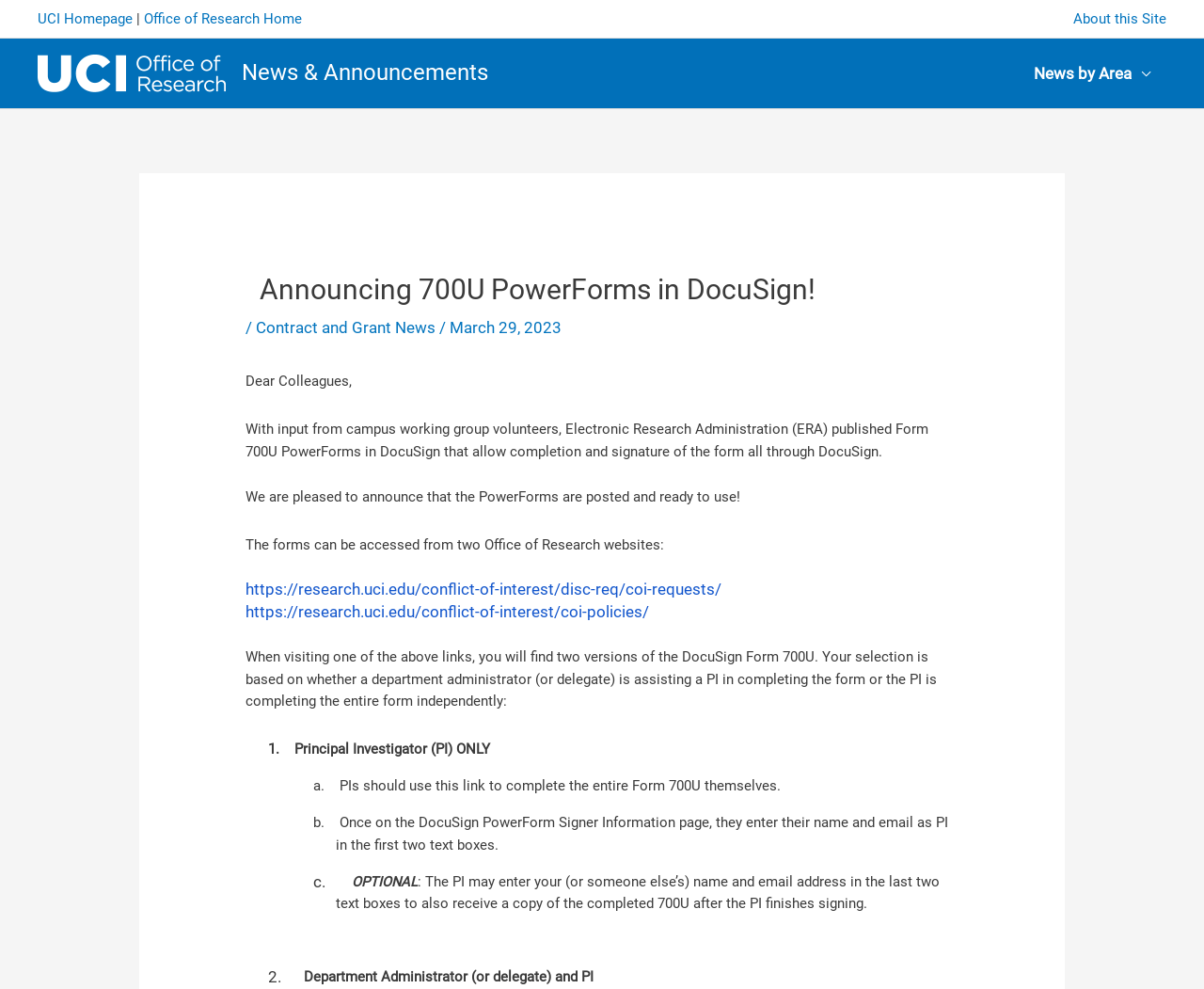Identify the title of the webpage and provide its text content.

Announcing 700U PowerForms in DocuSign!